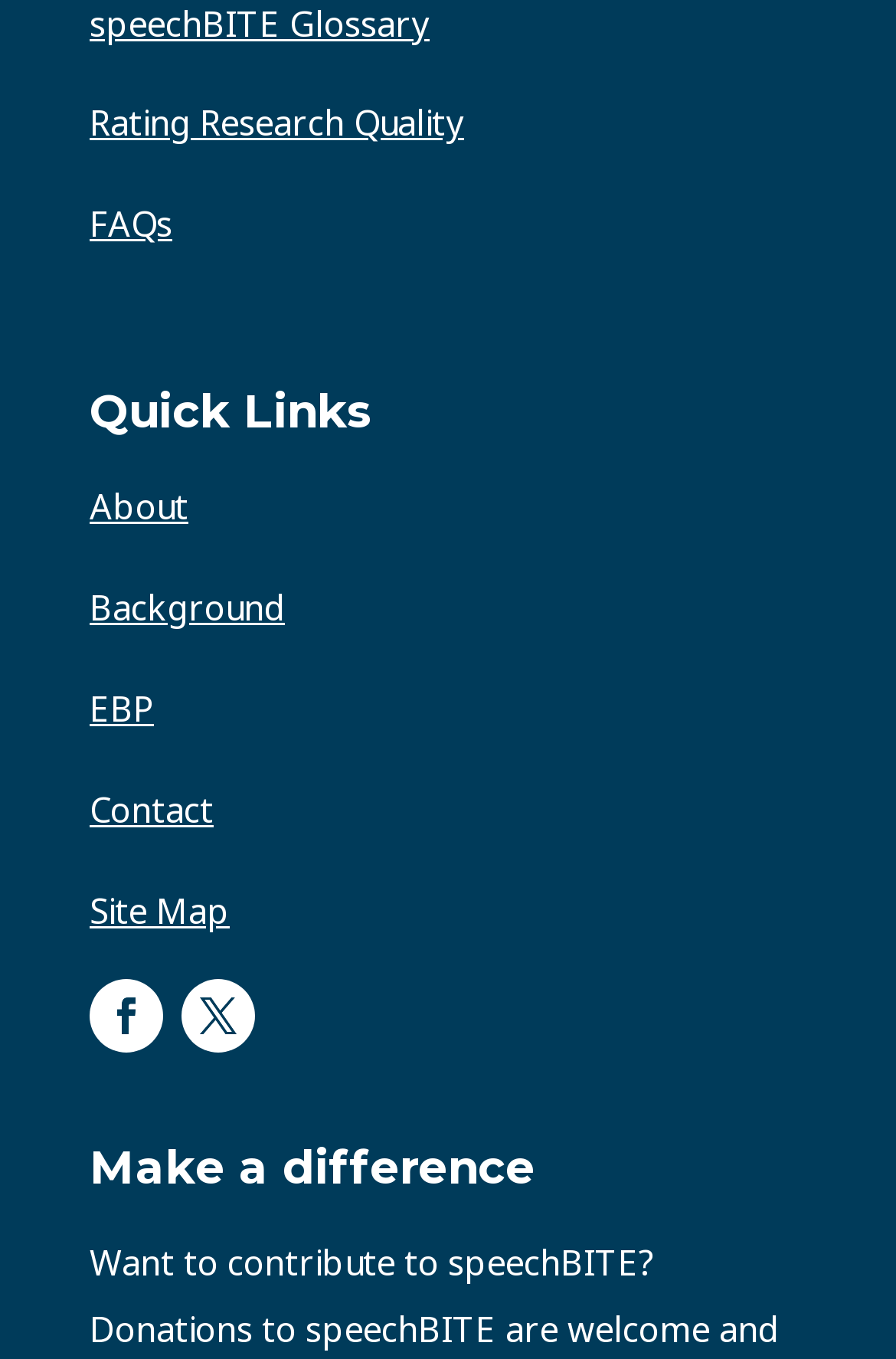How many main sections are there?
Look at the image and provide a short answer using one word or a phrase.

2